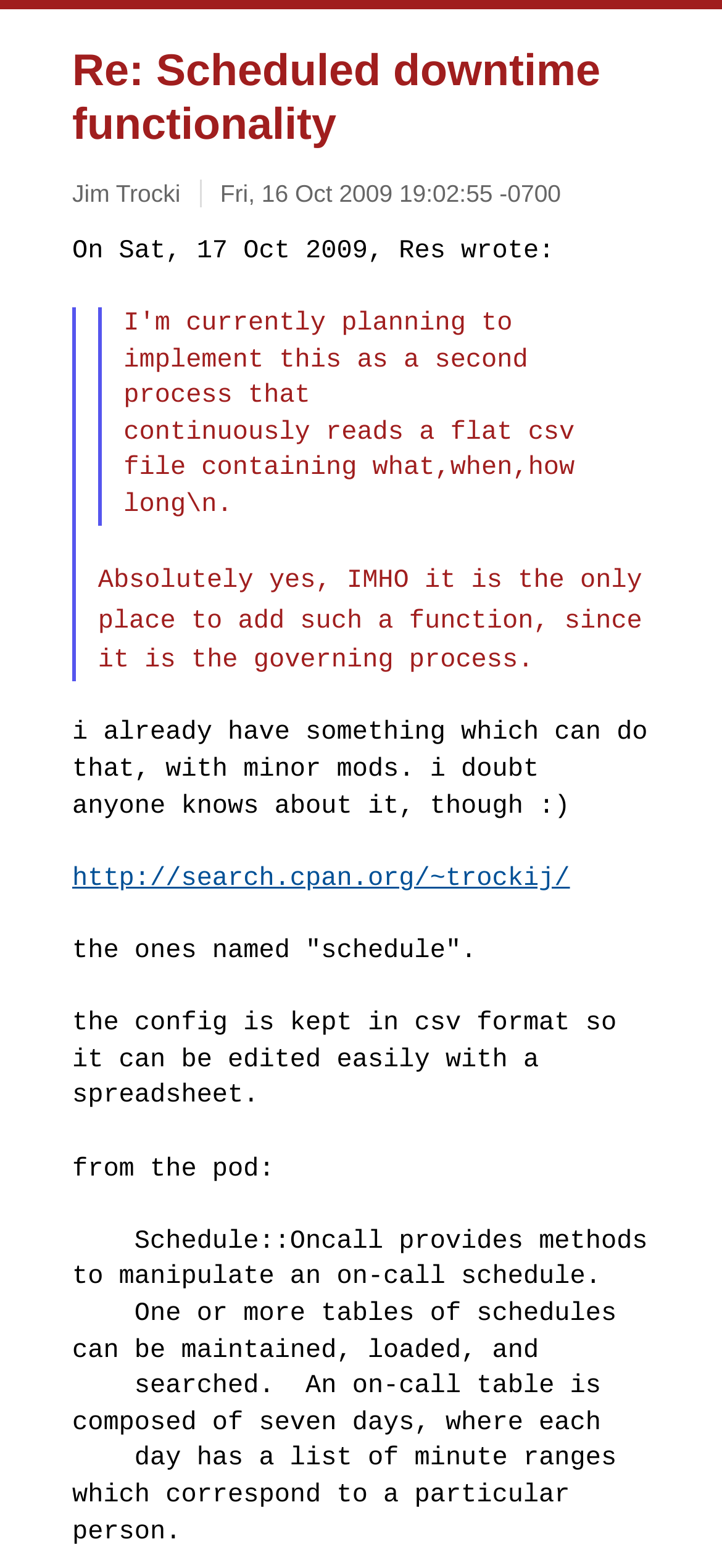What is the principal heading displayed on the webpage?

Re: Scheduled downtime functionality